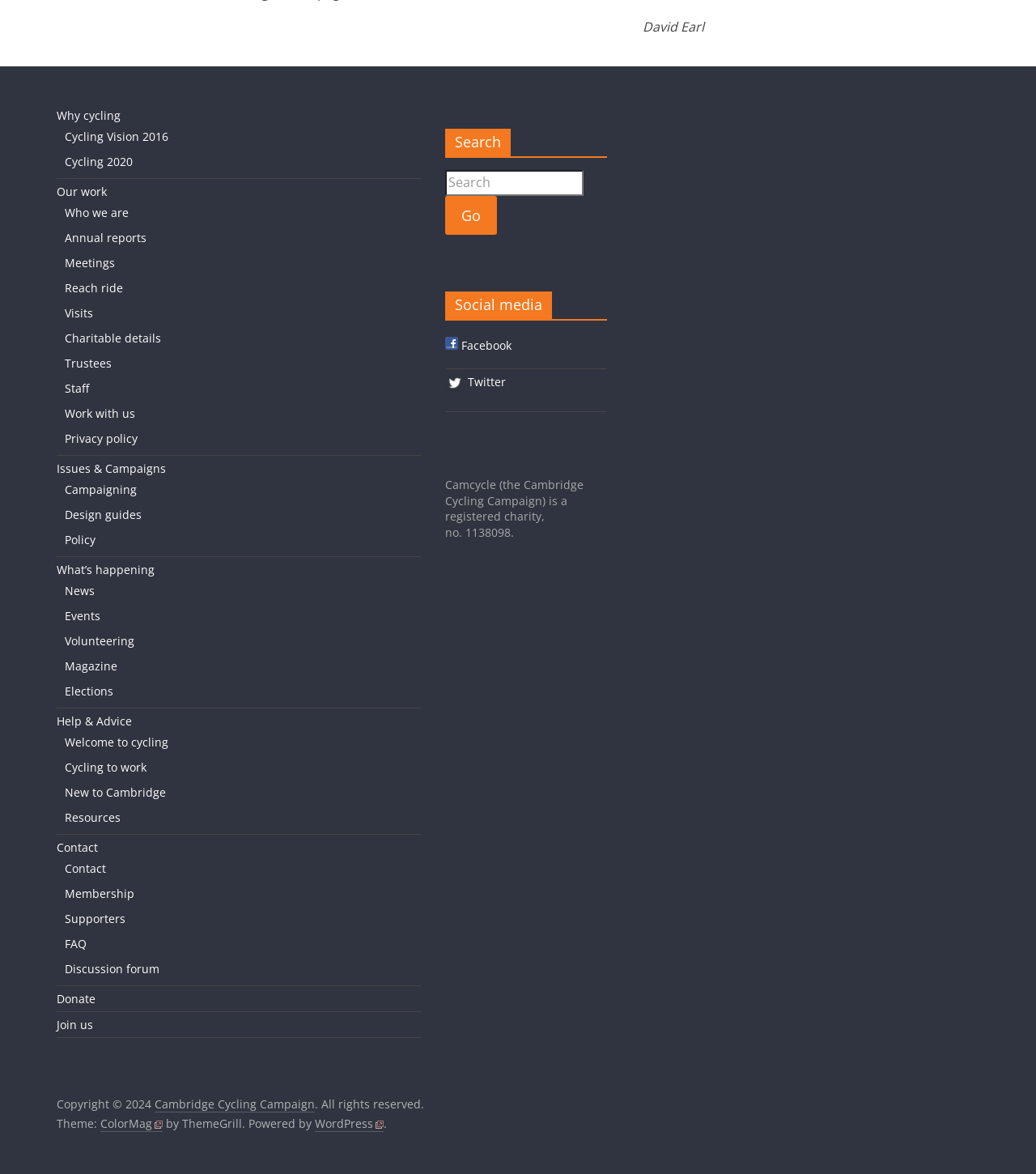Please reply to the following question with a single word or a short phrase:
What is the purpose of the 'Search' function?

To search the website